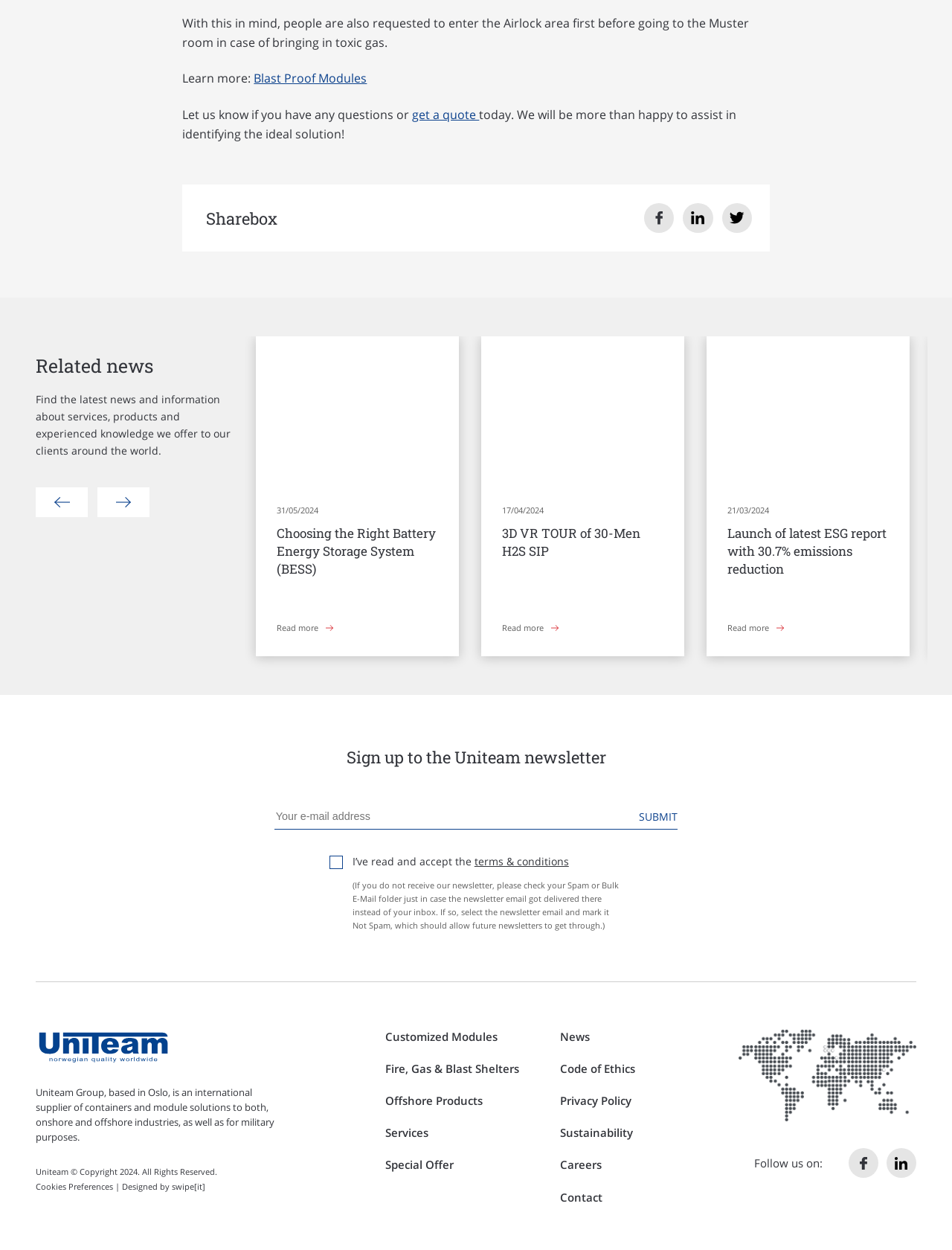Please provide a comprehensive answer to the question below using the information from the image: What is the topic of the news article dated 31/05/2024?

I found the news article dated 31/05/2024 in the 'Related news' section, and its topic is 'Choosing the Right Battery Energy Storage System (BESS)'.